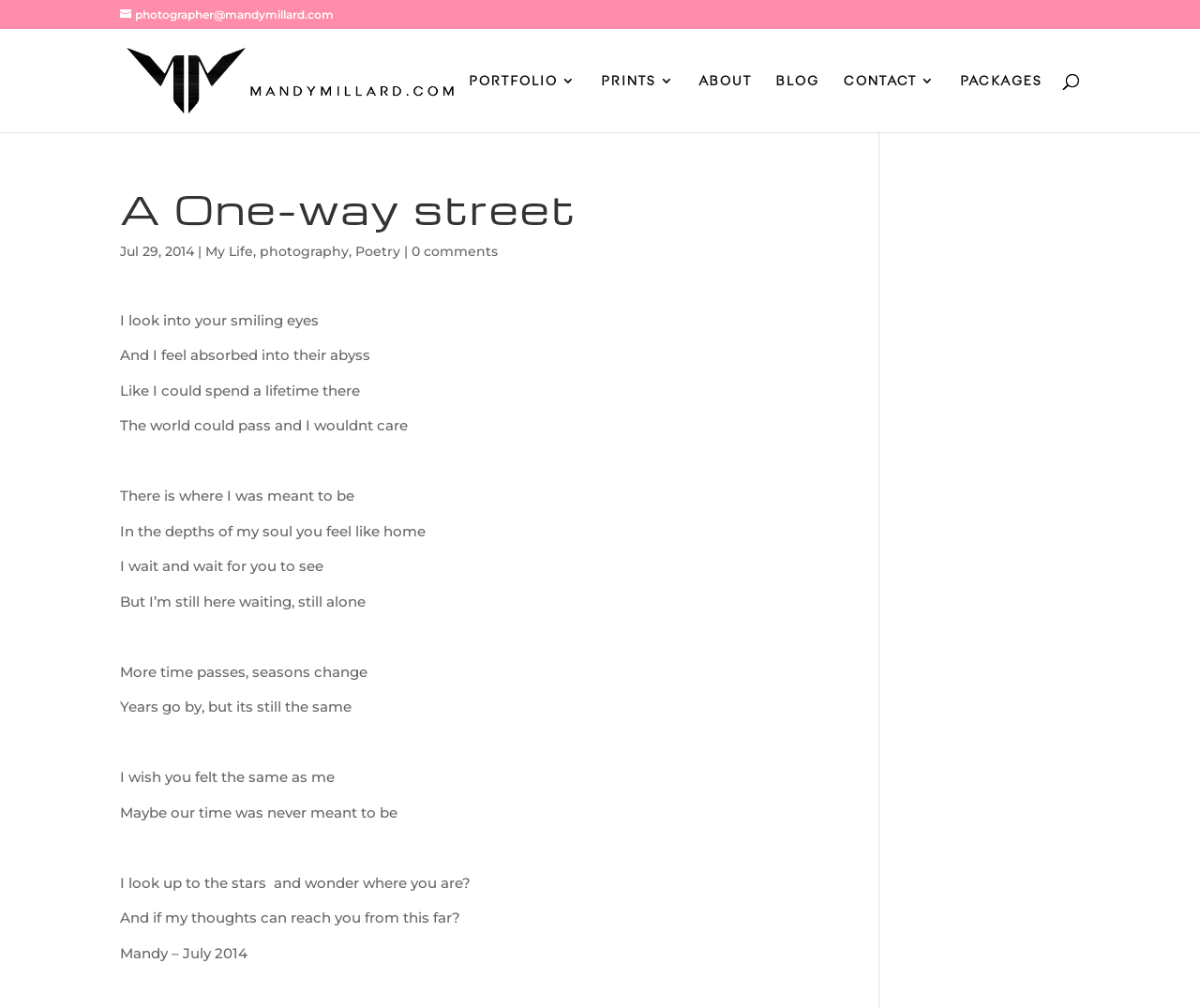Identify the bounding box coordinates of the clickable region necessary to fulfill the following instruction: "contact the photographer". The bounding box coordinates should be four float numbers between 0 and 1, i.e., [left, top, right, bottom].

[0.703, 0.073, 0.78, 0.131]